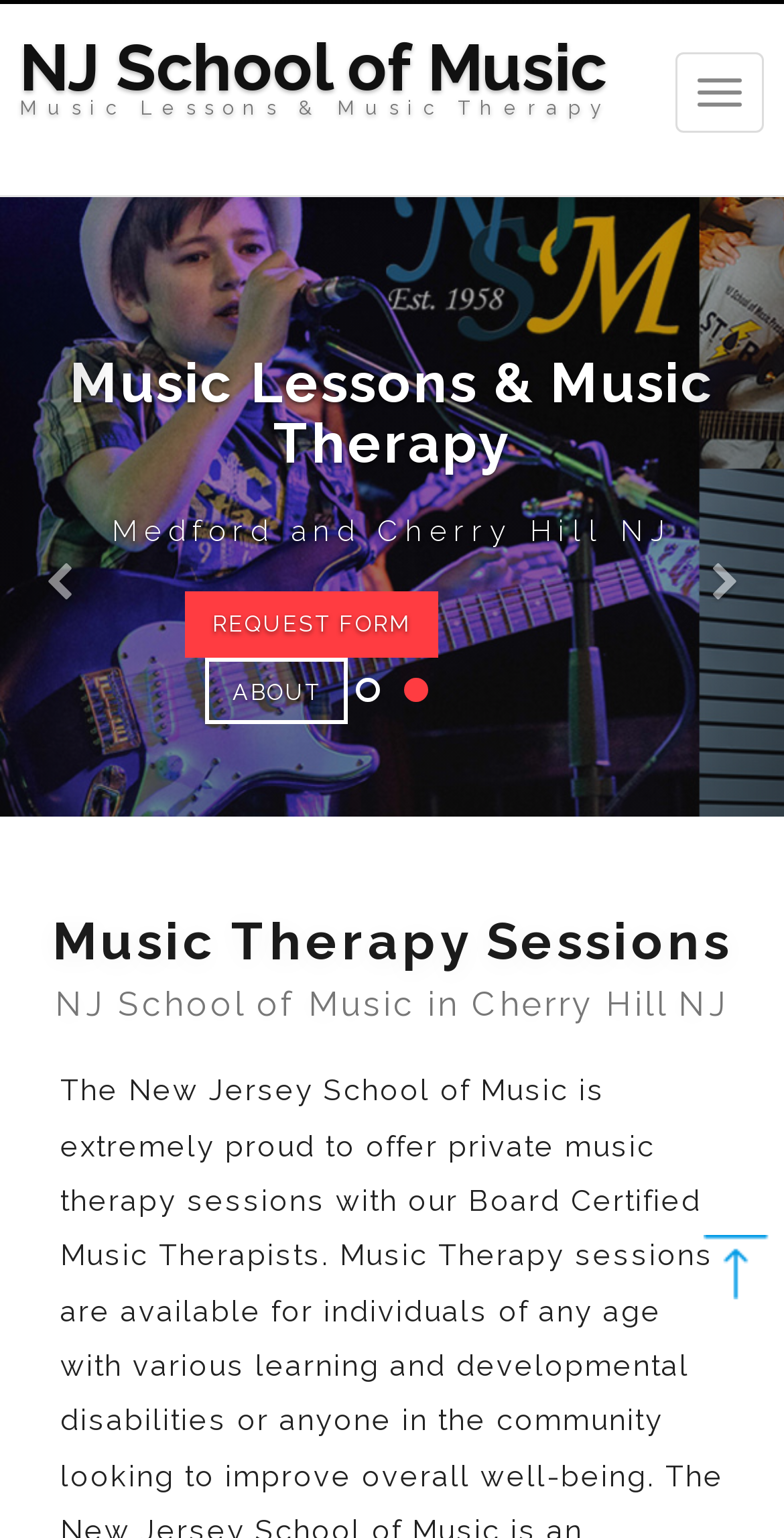Identify the bounding box coordinates of the HTML element based on this description: "Toggle navigation".

[0.862, 0.032, 0.975, 0.084]